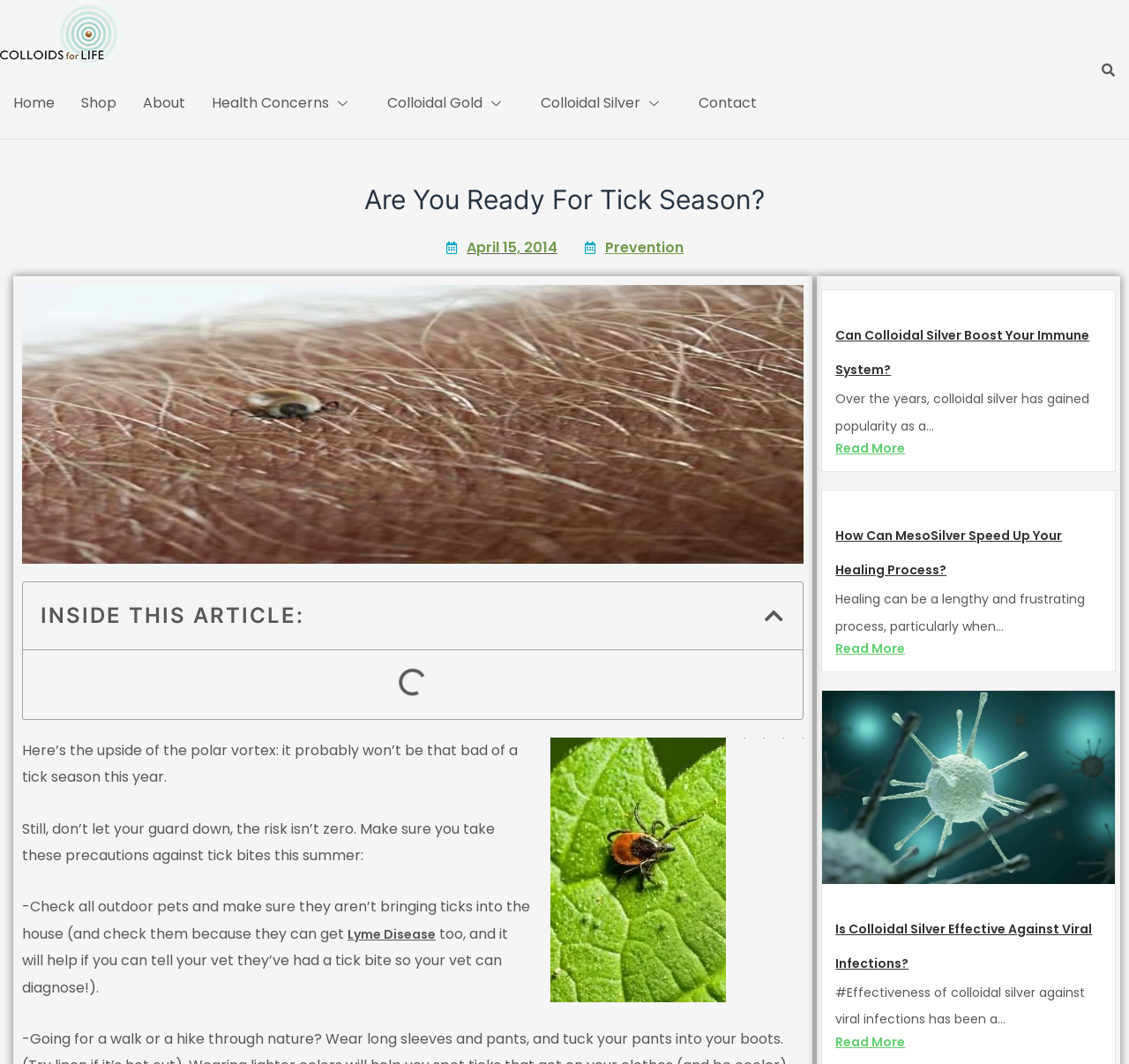Based on the element description Read More, identify the bounding box of the UI element in the given webpage screenshot. The coordinates should be in the format (top-left x, top-left y, bottom-right x, bottom-right y) and must be between 0 and 1.

[0.74, 0.413, 0.976, 0.43]